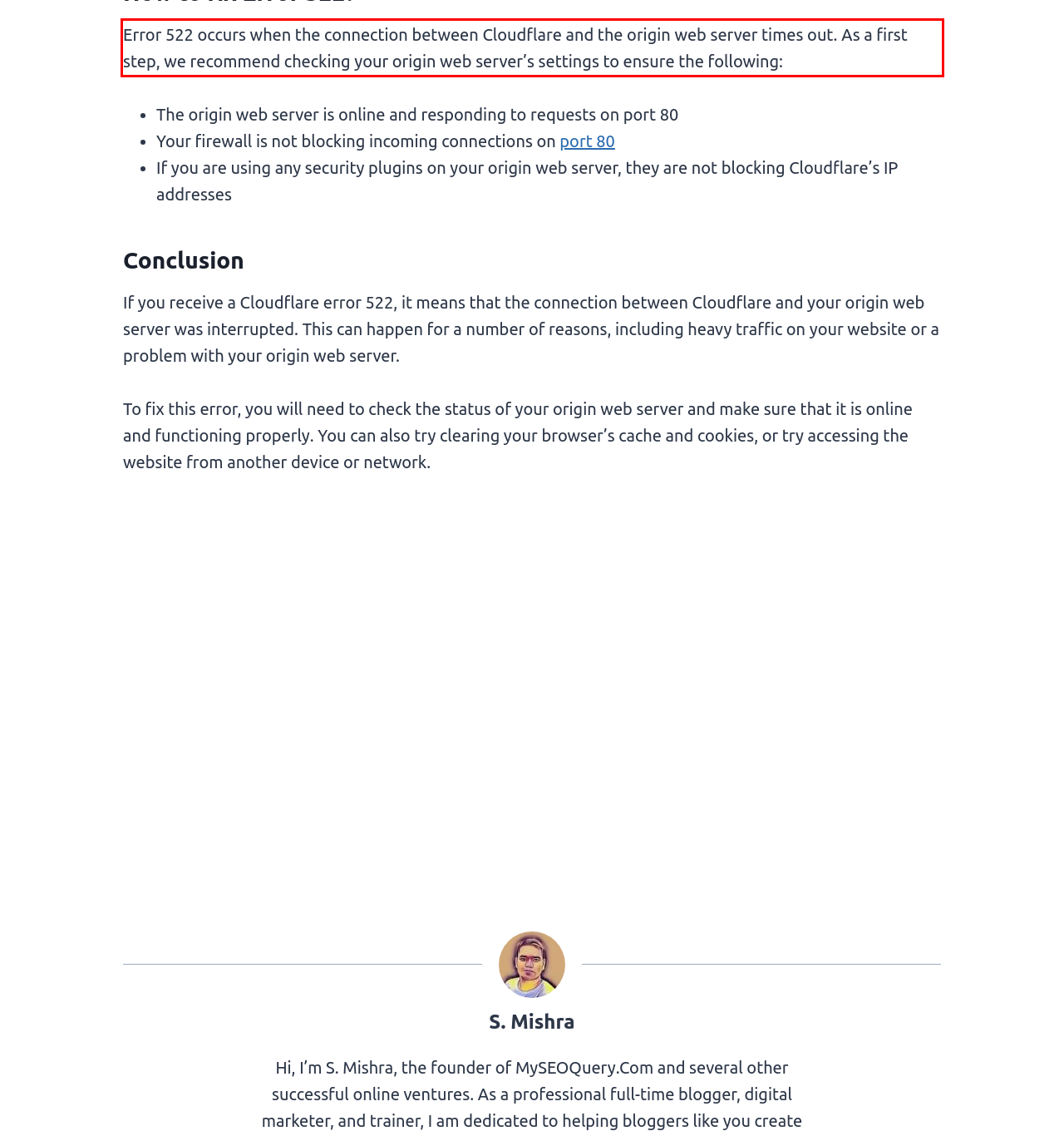There is a screenshot of a webpage with a red bounding box around a UI element. Please use OCR to extract the text within the red bounding box.

Error 522 occurs when the connection between Cloudflare and the origin web server times out. As a first step, we recommend checking your origin web server’s settings to ensure the following: